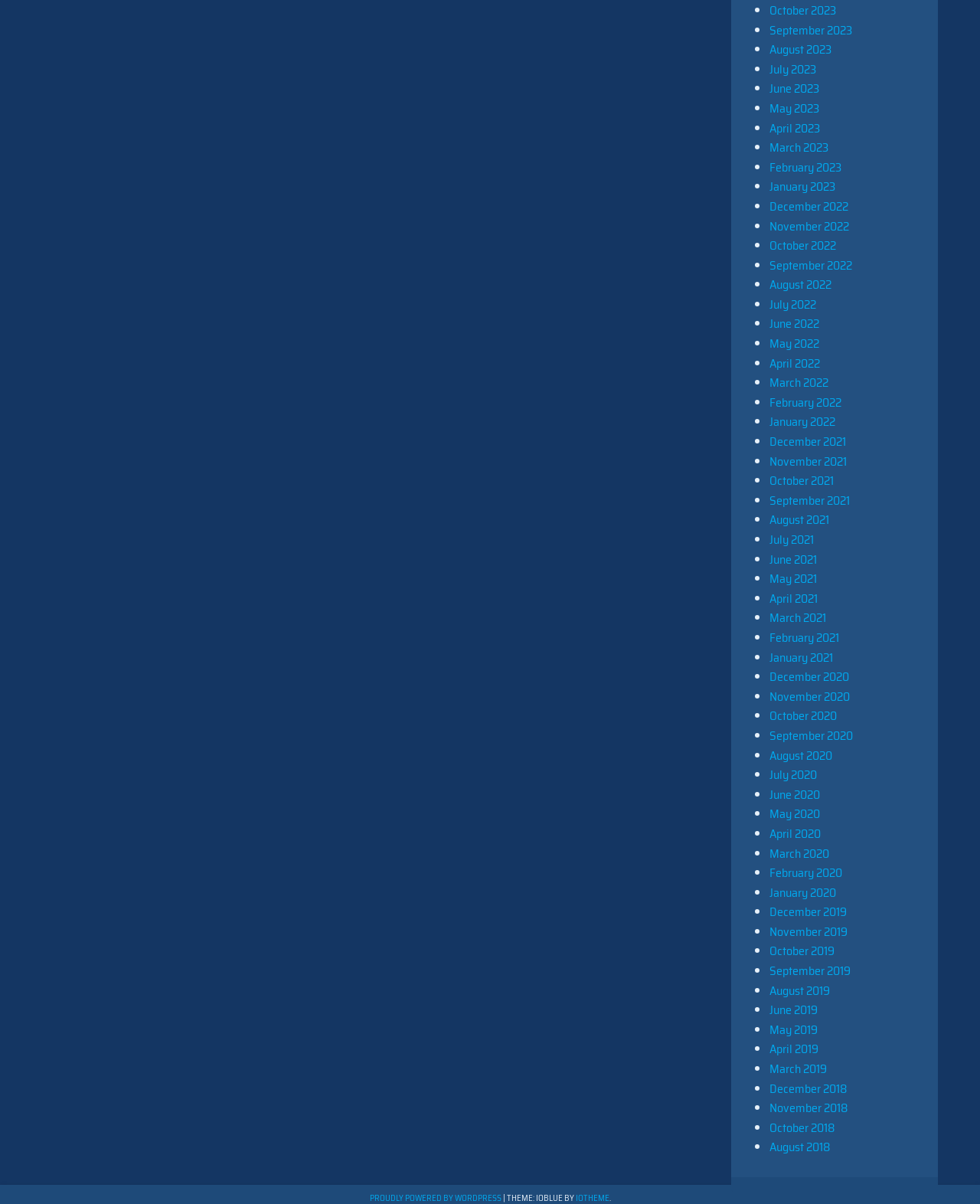Answer this question in one word or a short phrase: What is the most recent month listed?

October 2023